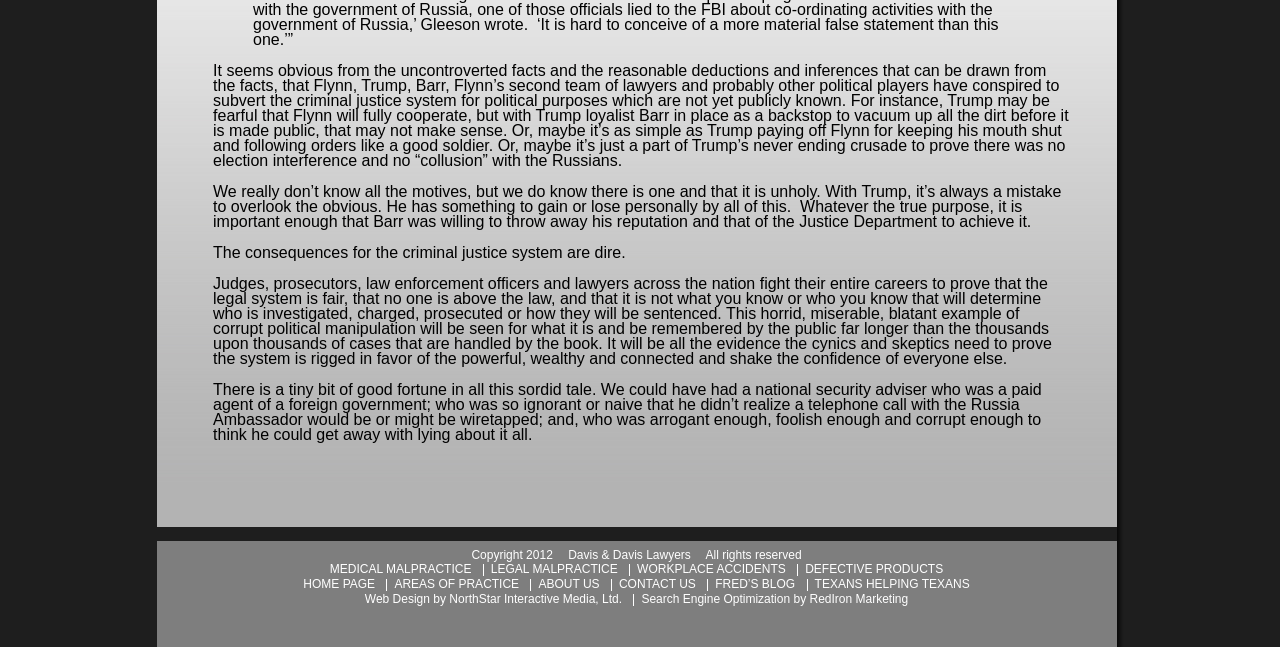Who designed the website?
Please answer the question with as much detail and depth as you can.

The website was designed by NorthStar Interactive Media, Ltd., as indicated by the credit at the bottom of the webpage.